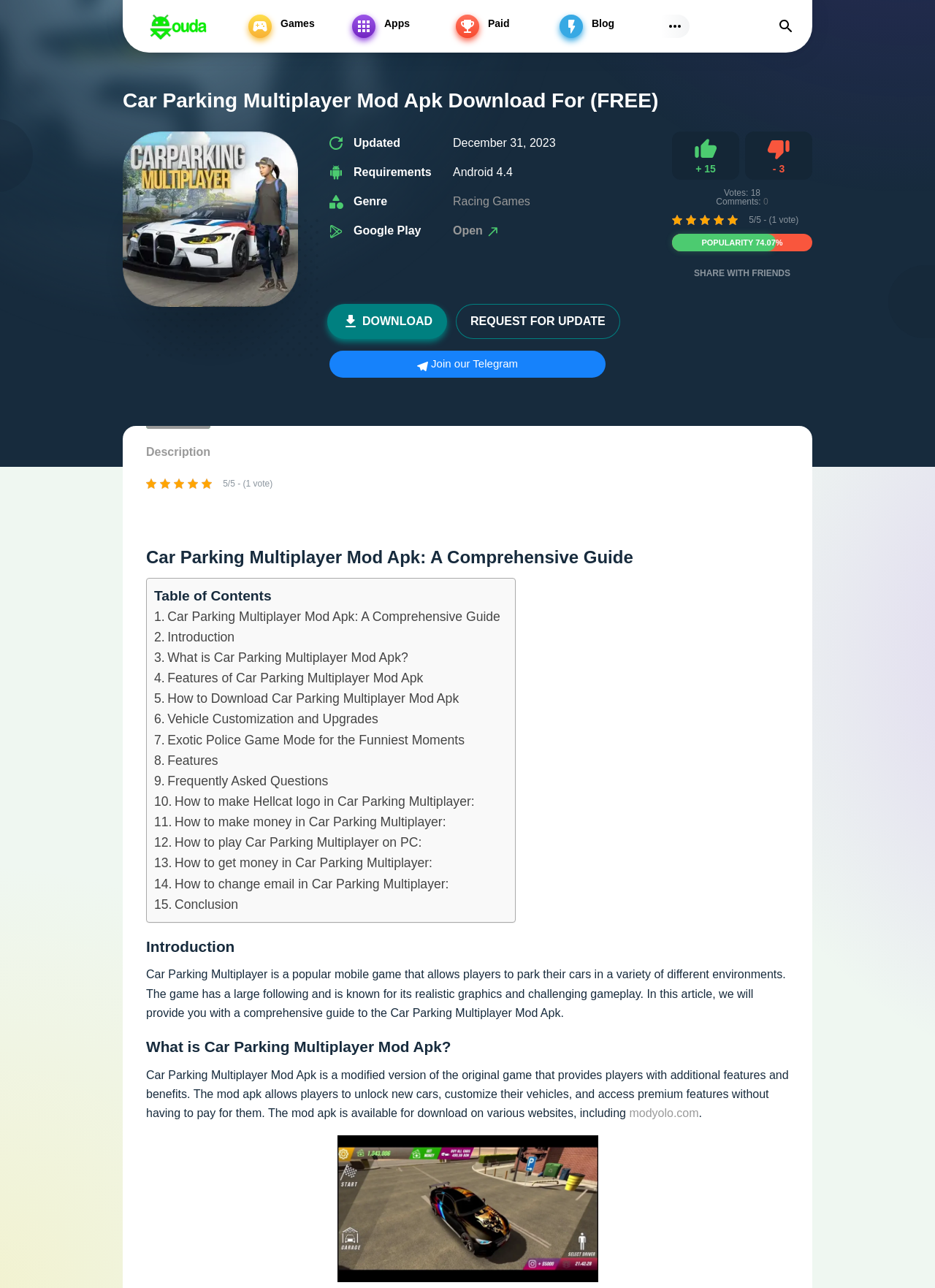Explain in detail what is displayed on the webpage.

The webpage is about Car Parking Multiplayer Mod Apk, a modified version of a popular mobile game. At the top, there is a navigation menu with links to "Xouda", "Games", "Apps", "Paid", "Blog", and a "Subs Menu" button. Below the navigation menu, there is a search button with a magnifying glass icon.

The main content of the webpage is divided into sections. The first section has a heading "Car Parking Multiplayer Mod Apk Download For (FREE)" and features an image of the game's logo. Below the heading, there is a brief description of the game, followed by a "Download" button and a "REQUEST FOR UPDATE" button.

The next section has a heading "Car Parking Multiplayer Mod Apk: A Comprehensive Guide" and features a table of contents with links to various sections of the guide, including "Introduction", "What is Car Parking Multiplayer Mod Apk?", "Features of Car Parking Multiplayer Mod Apk", and more.

The guide itself is divided into sections, each with a heading and a brief description of the topic. The sections include "Introduction", "What is Car Parking Multiplayer Mod Apk?", "Features of Car Parking Multiplayer Mod Apk", and more. The text is accompanied by images and icons throughout the guide.

On the right side of the webpage, there are several links, including "Home", "Racing Games", and "Genre", as well as a section with ratings and comments, including a "Votes" counter and a "Comments" link. There is also a "Share with friends" section and a "Join our Telegram" link.

At the bottom of the webpage, there is a tab list with links to "Description", "Comments", and other sections.